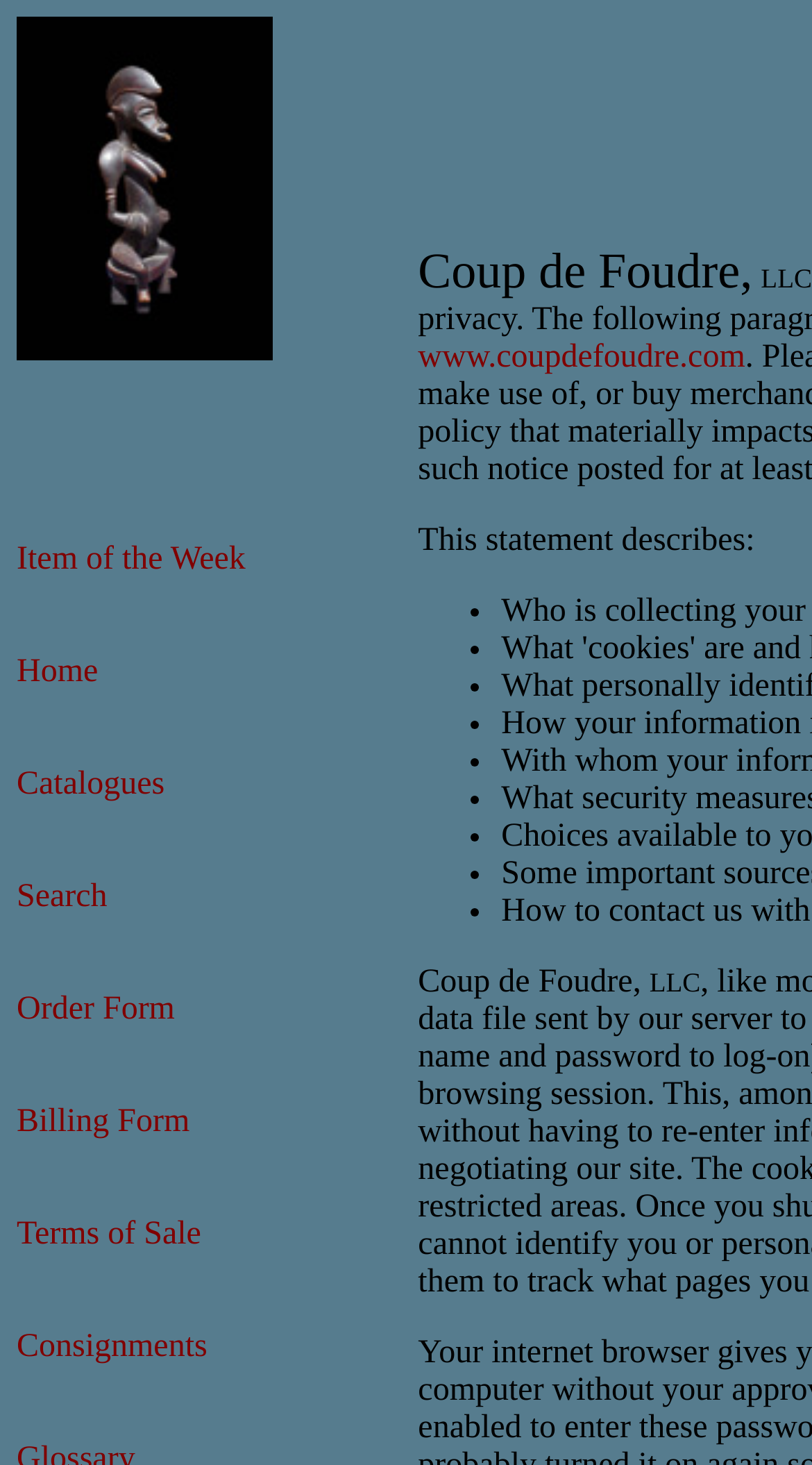What is the URL of the company website? Using the information from the screenshot, answer with a single word or phrase.

www.coupdefoudre.com